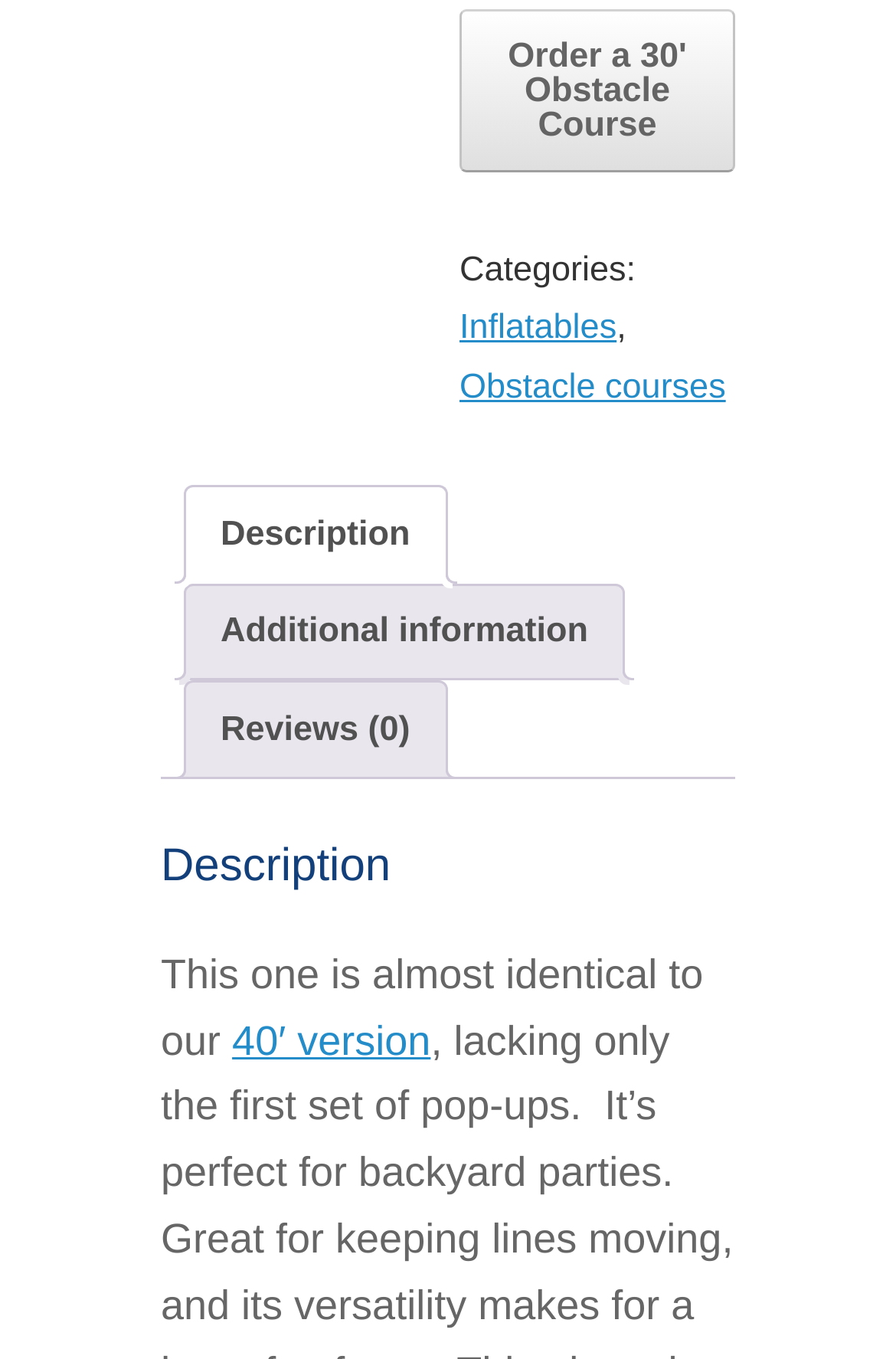Using the provided element description, identify the bounding box coordinates as (top-left x, top-left y, bottom-right x, bottom-right y). Ensure all values are between 0 and 1. Description: Order a 30' Obstacle Course

[0.513, 0.006, 0.821, 0.126]